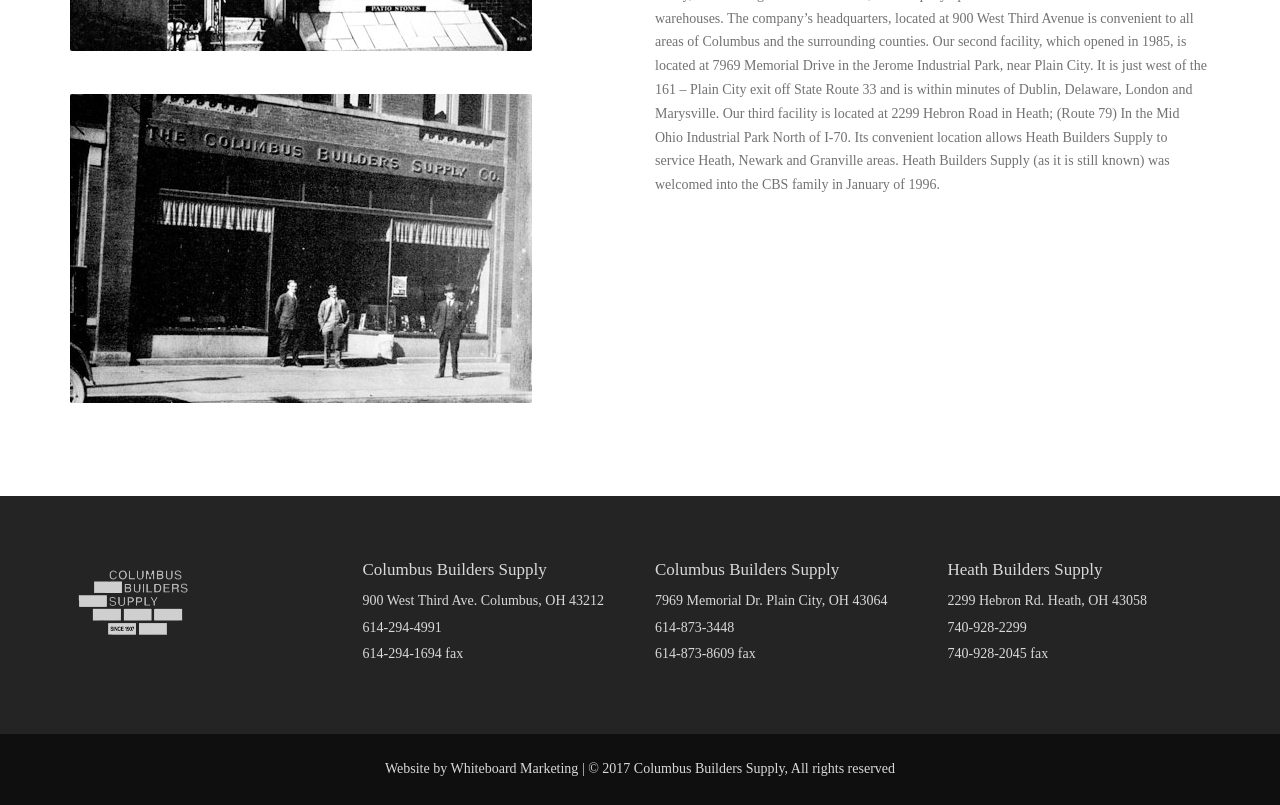Find the bounding box coordinates corresponding to the UI element with the description: "Whiteboard Marketing". The coordinates should be formatted as [left, top, right, bottom], with values as floats between 0 and 1.

[0.352, 0.946, 0.452, 0.964]